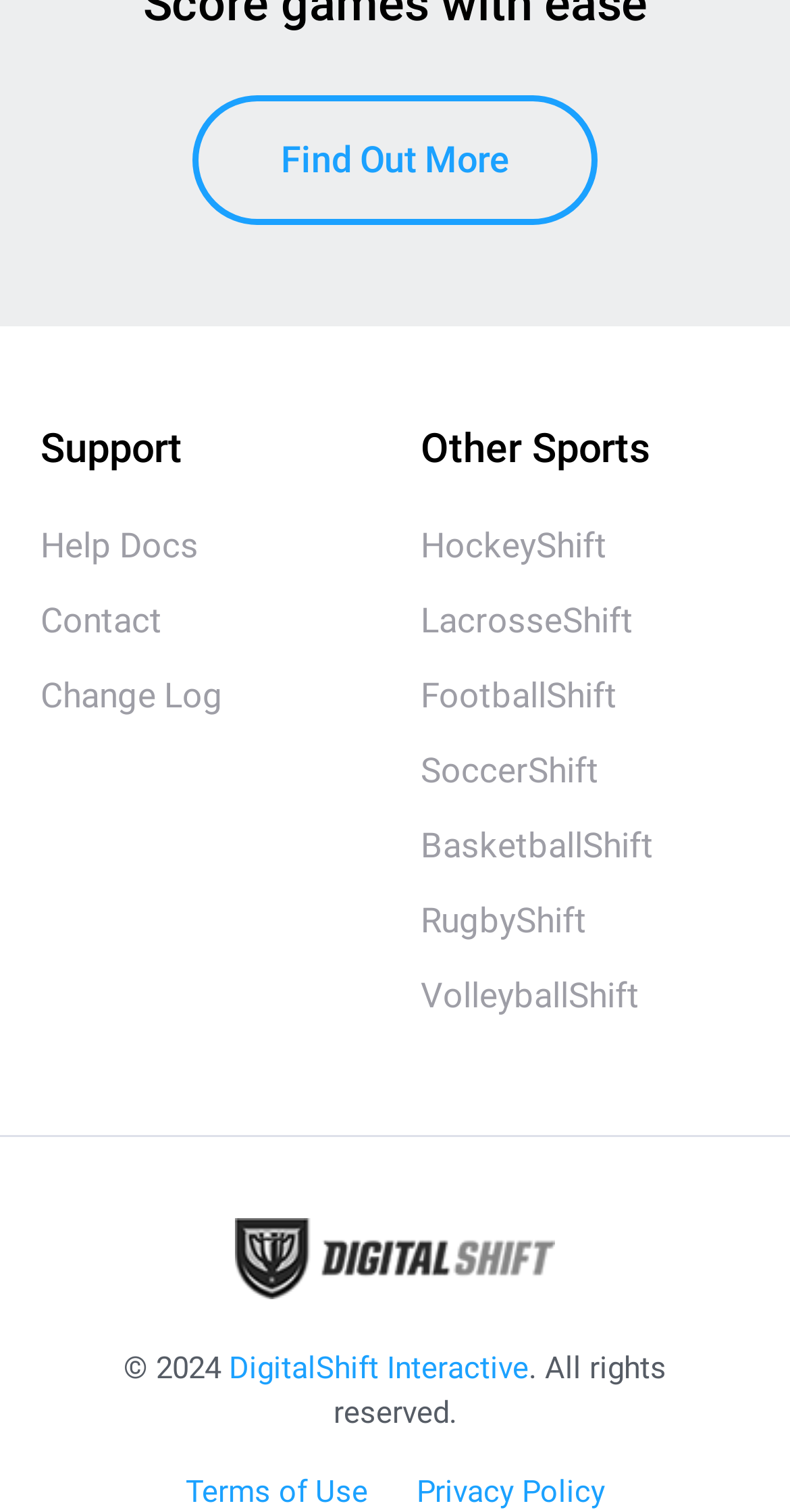Show the bounding box coordinates for the element that needs to be clicked to execute the following instruction: "Go to Help Docs". Provide the coordinates in the form of four float numbers between 0 and 1, i.e., [left, top, right, bottom].

[0.051, 0.336, 0.251, 0.386]